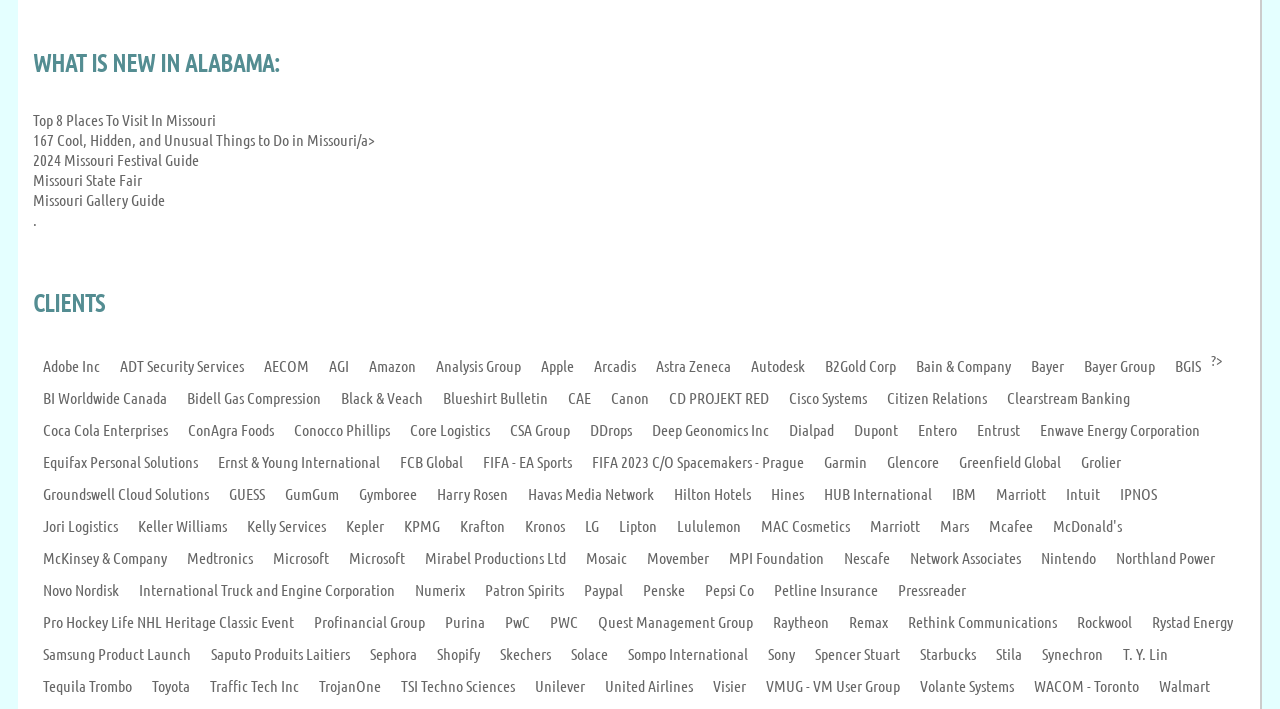Use a single word or phrase to answer the question:
How many clients are listed on this webpage?

Over 70